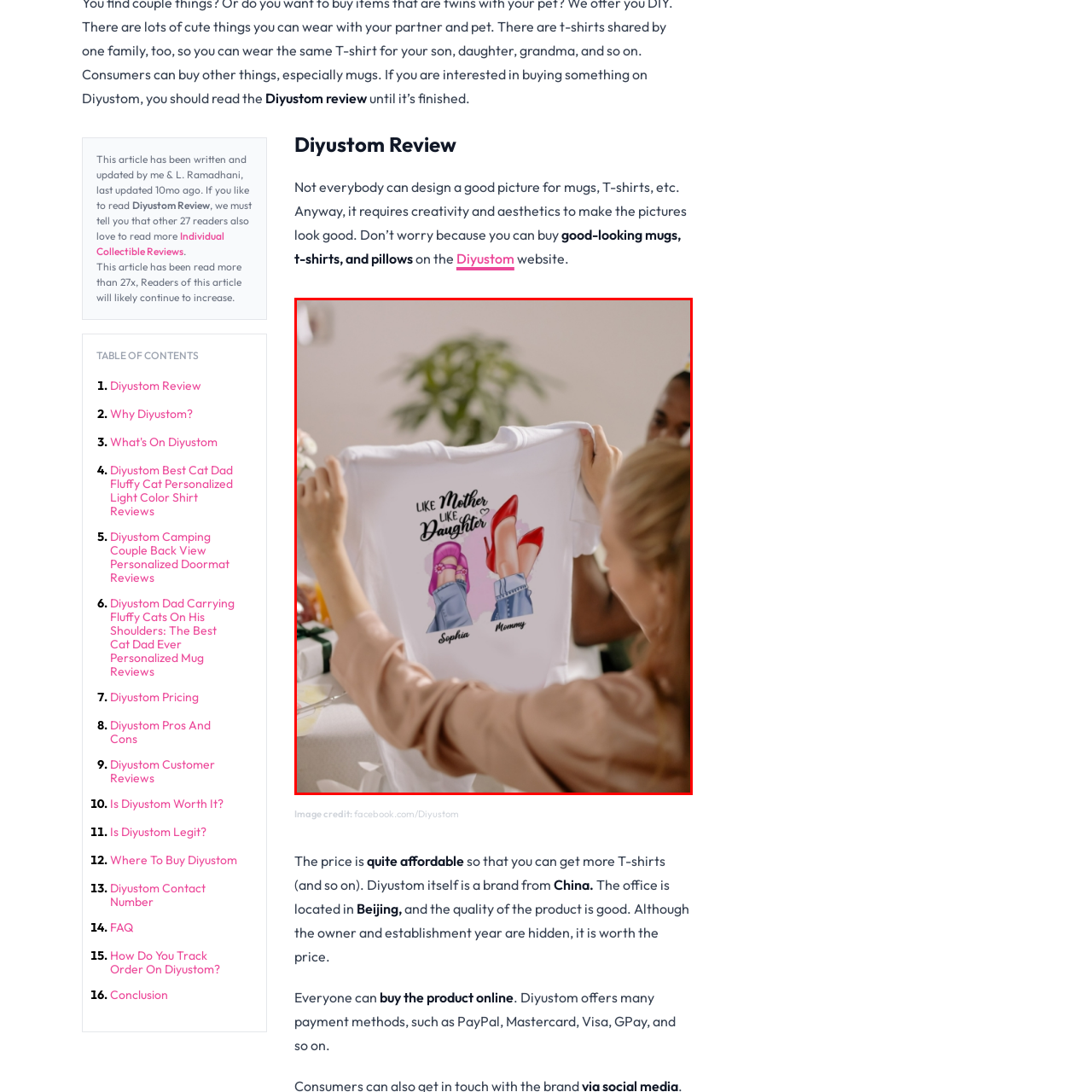Generate a comprehensive caption for the picture highlighted by the red outline.

A woman is joyfully holding up a white t-shirt featuring a heartwarming design that celebrates the bond between mother and daughter. The shirt displays colorful illustrations of feet in stylish footwear: on one side, a pair of pink slippers representing the daughter, and on the other, a vibrant pair of red high heels symbolizing the mother. Above these images, the playful phrase "LIKE MOTHER LIKE DAUGHTER" is elegantly scripted, complemented by the names "Sophie" and "Mommy" beneath each corresponding illustration. The scene unfolds in a beautifully decorated setting, indicating a celebratory atmosphere, perhaps a special occasion that honors family ties.